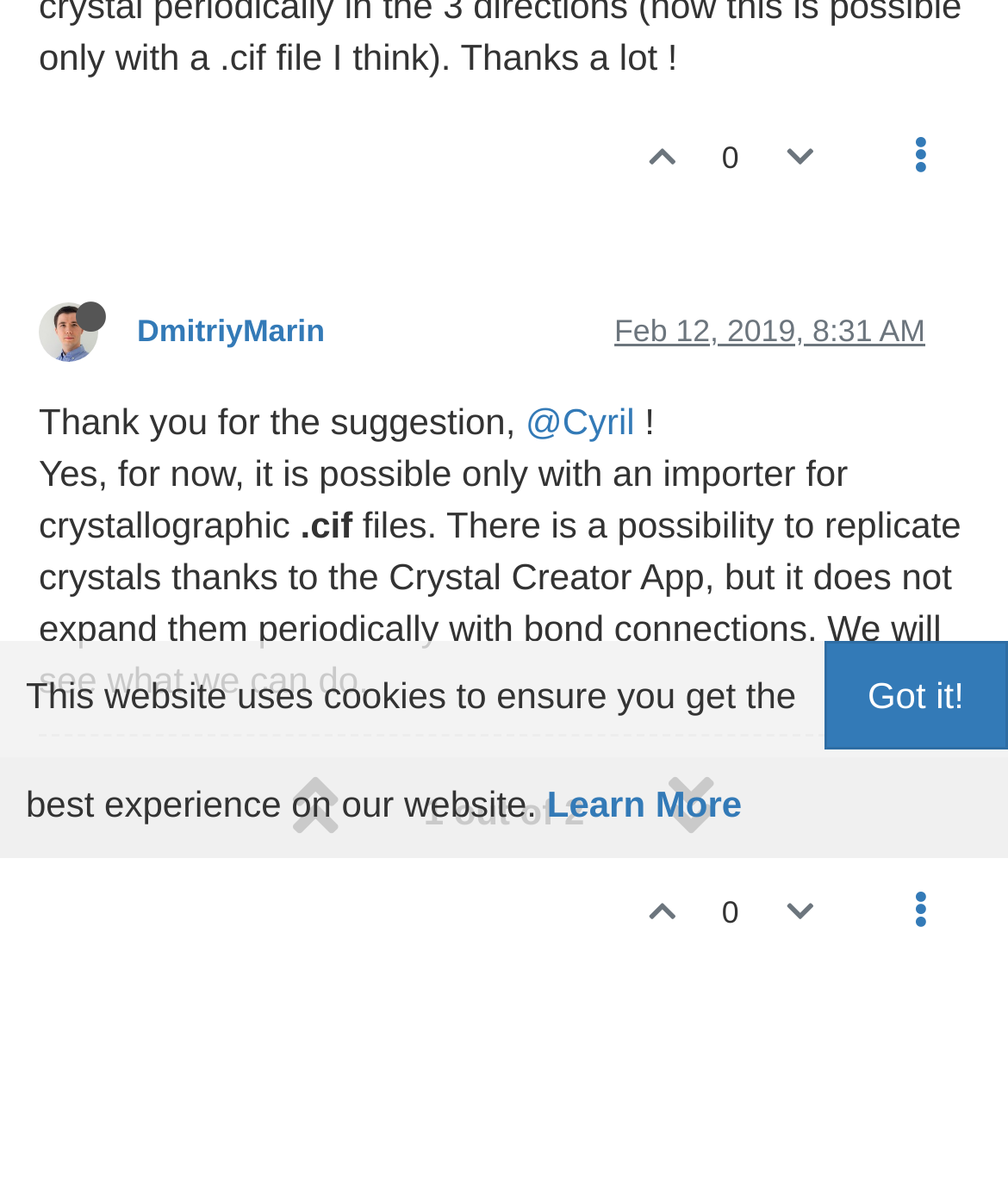Find and provide the bounding box coordinates for the UI element described with: "parent_node: 0".

[0.618, 0.093, 0.695, 0.173]